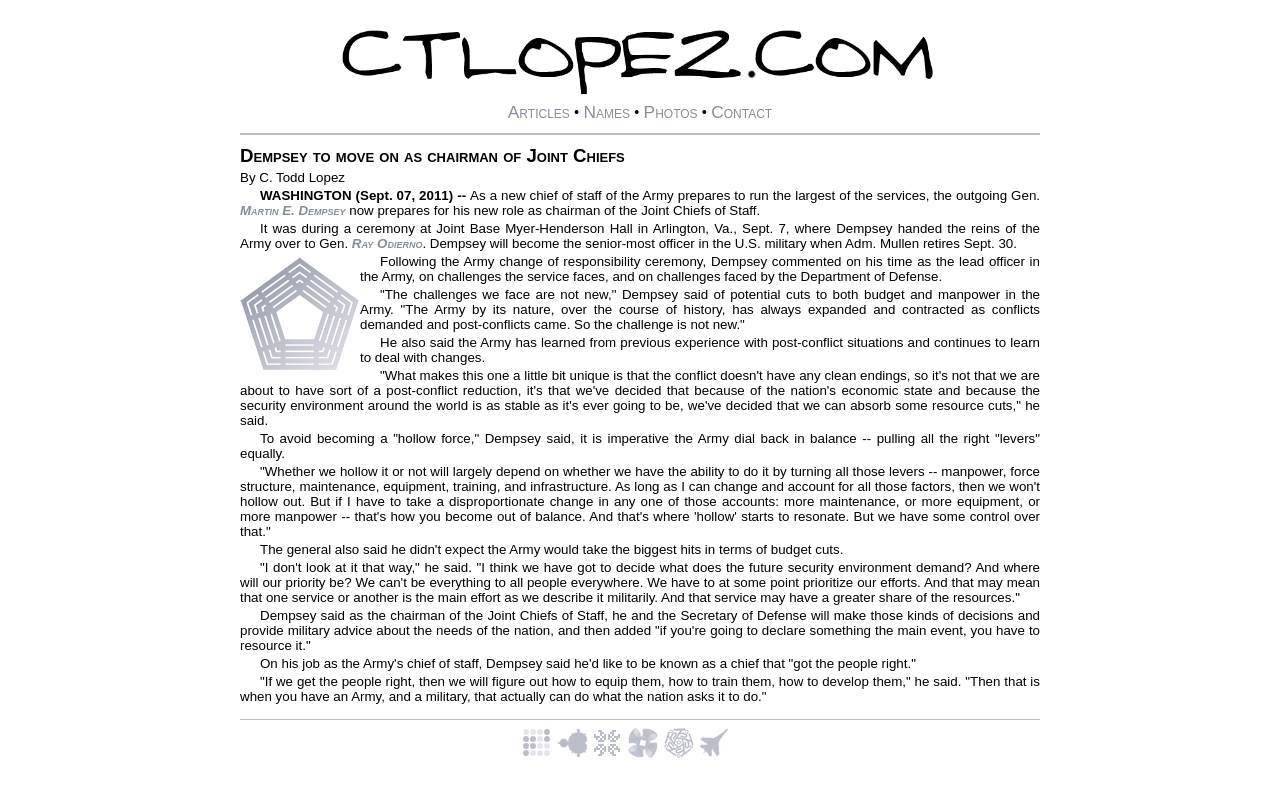Based on the element description: "Martin E. Dempsey", identify the bounding box coordinates for this UI element. The coordinates must be four float numbers between 0 and 1, listed as [left, top, right, bottom].

[0.188, 0.257, 0.27, 0.276]